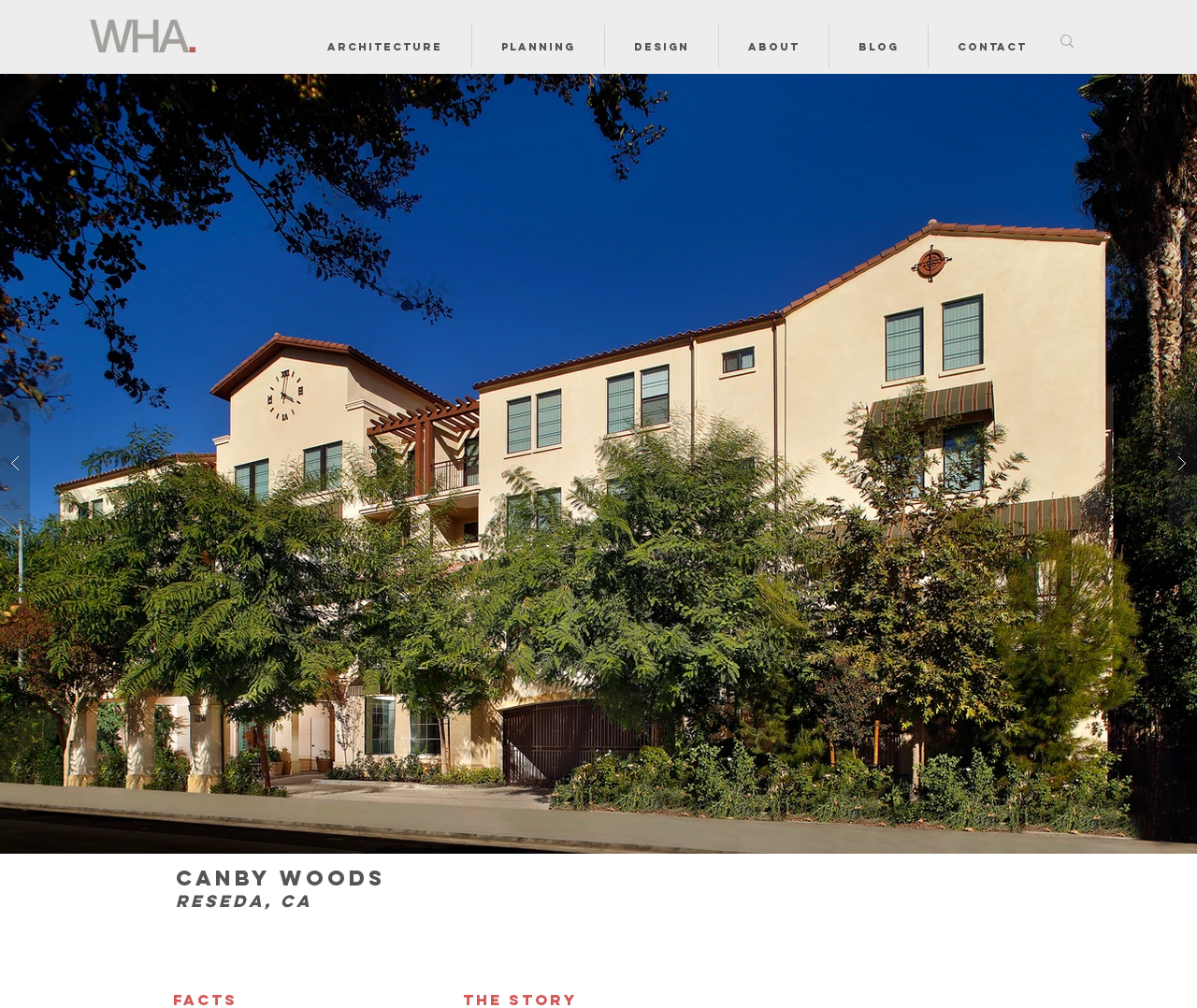What type of content can be found in the navigation menu?
Based on the screenshot, answer the question with a single word or phrase.

ARCHITECTURE, PLANNING, DESIGN, ABOUT, BLOG, CONTACT